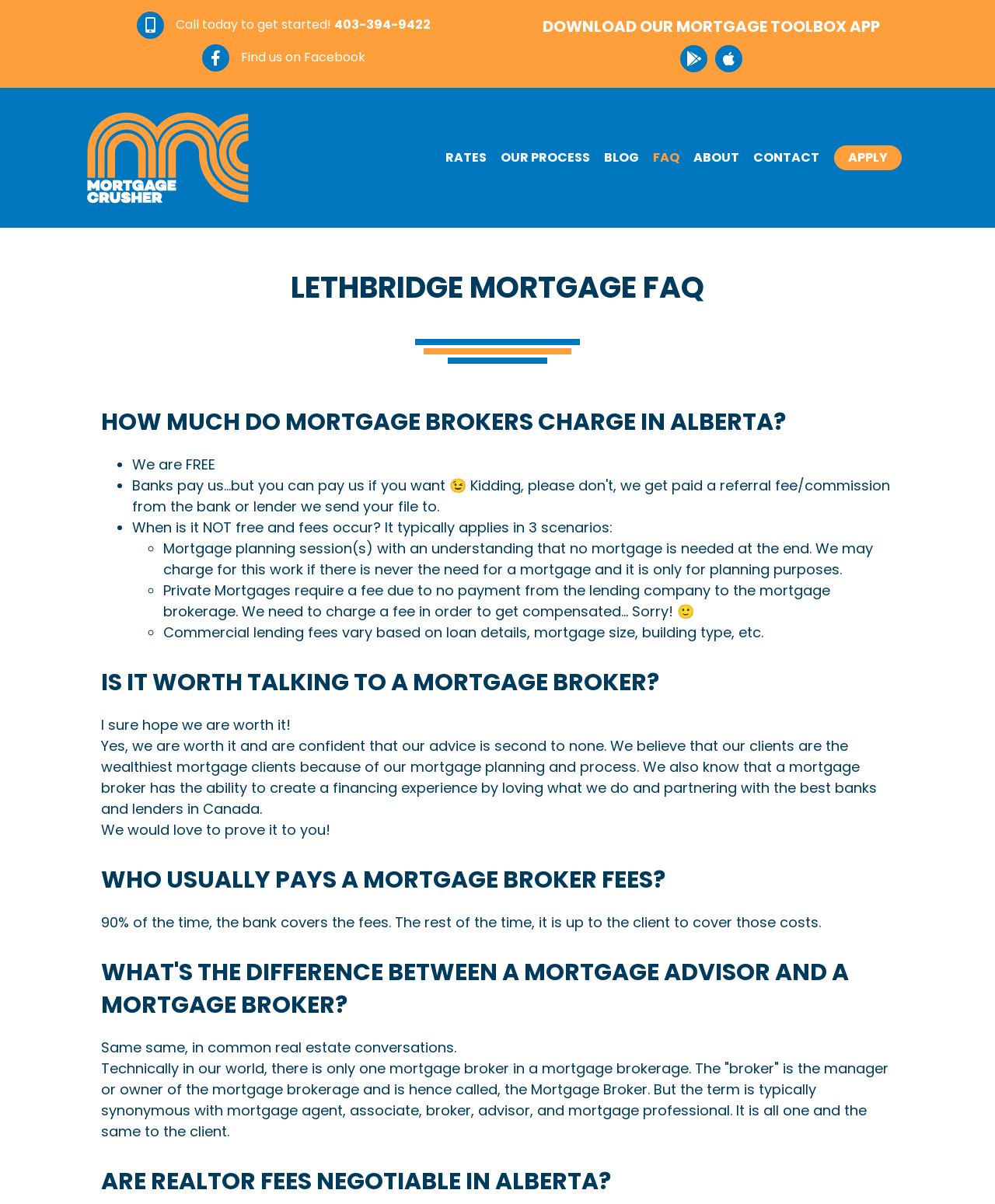Show me the bounding box coordinates of the clickable region to achieve the task as per the instruction: "Find us on Facebook".

[0.242, 0.04, 0.367, 0.056]